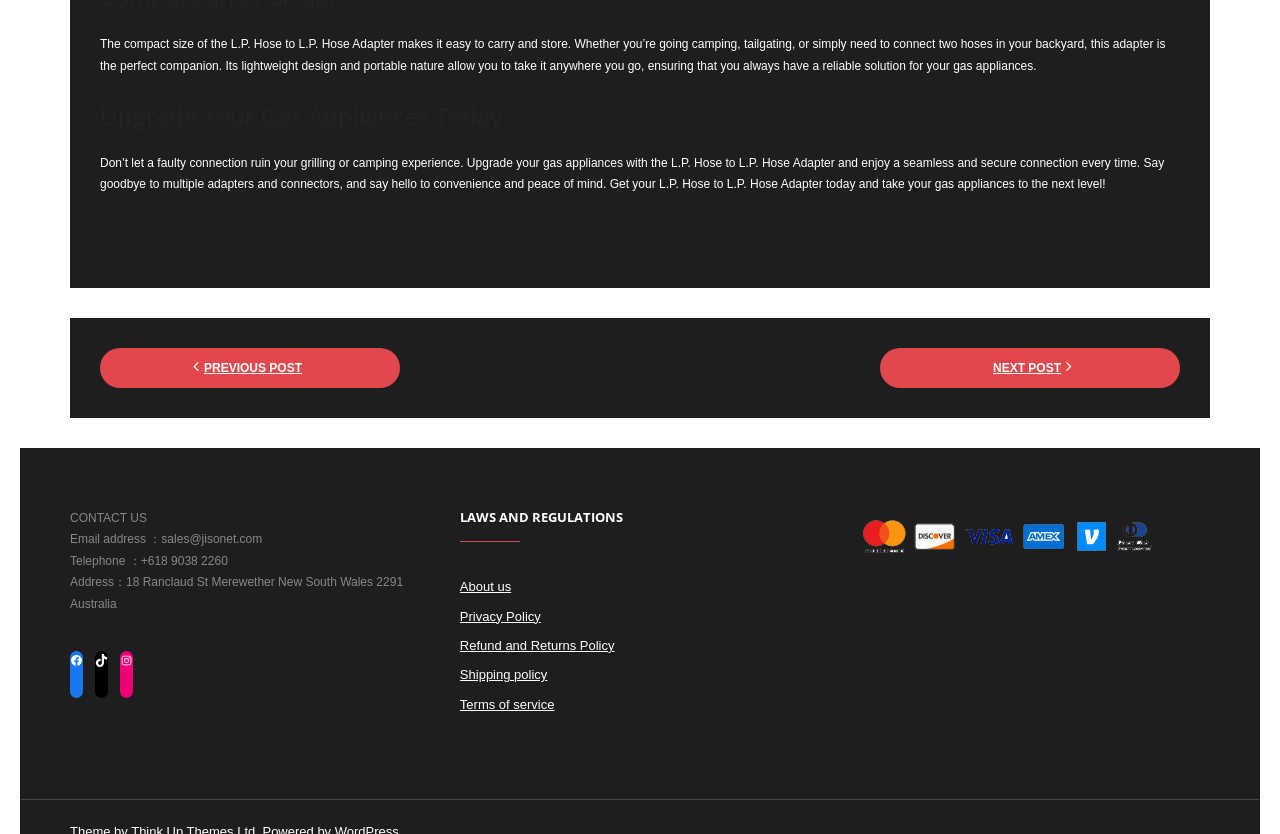Using the information in the image, give a detailed answer to the following question: How can I contact the company?

According to the contact information section, I can contact the company via email at sales@jisonet.com or by phone at +618 9038 2260.